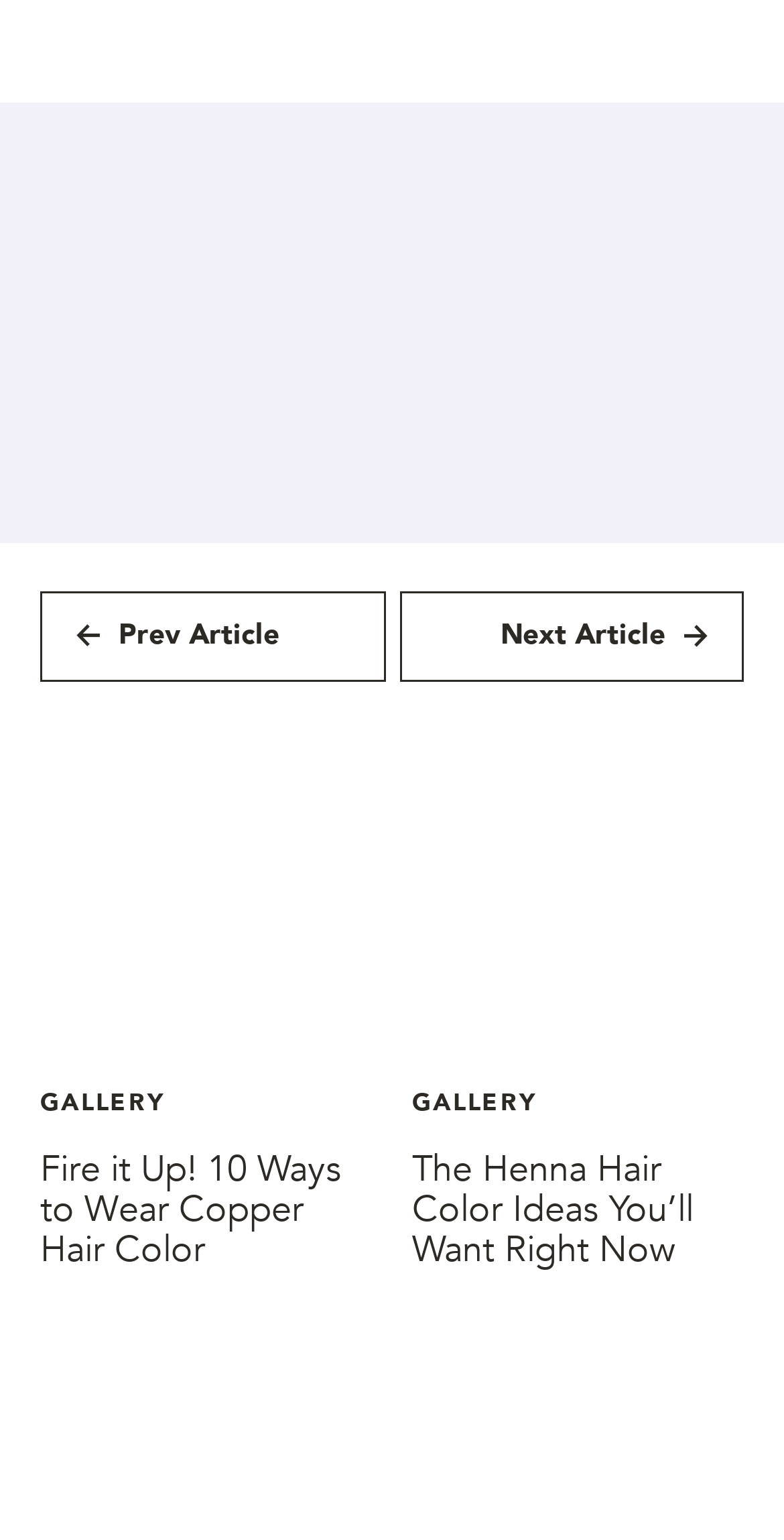Please identify the bounding box coordinates of the element I should click to complete this instruction: 'View 'Interior Paint''. The coordinates should be given as four float numbers between 0 and 1, like this: [left, top, right, bottom].

None